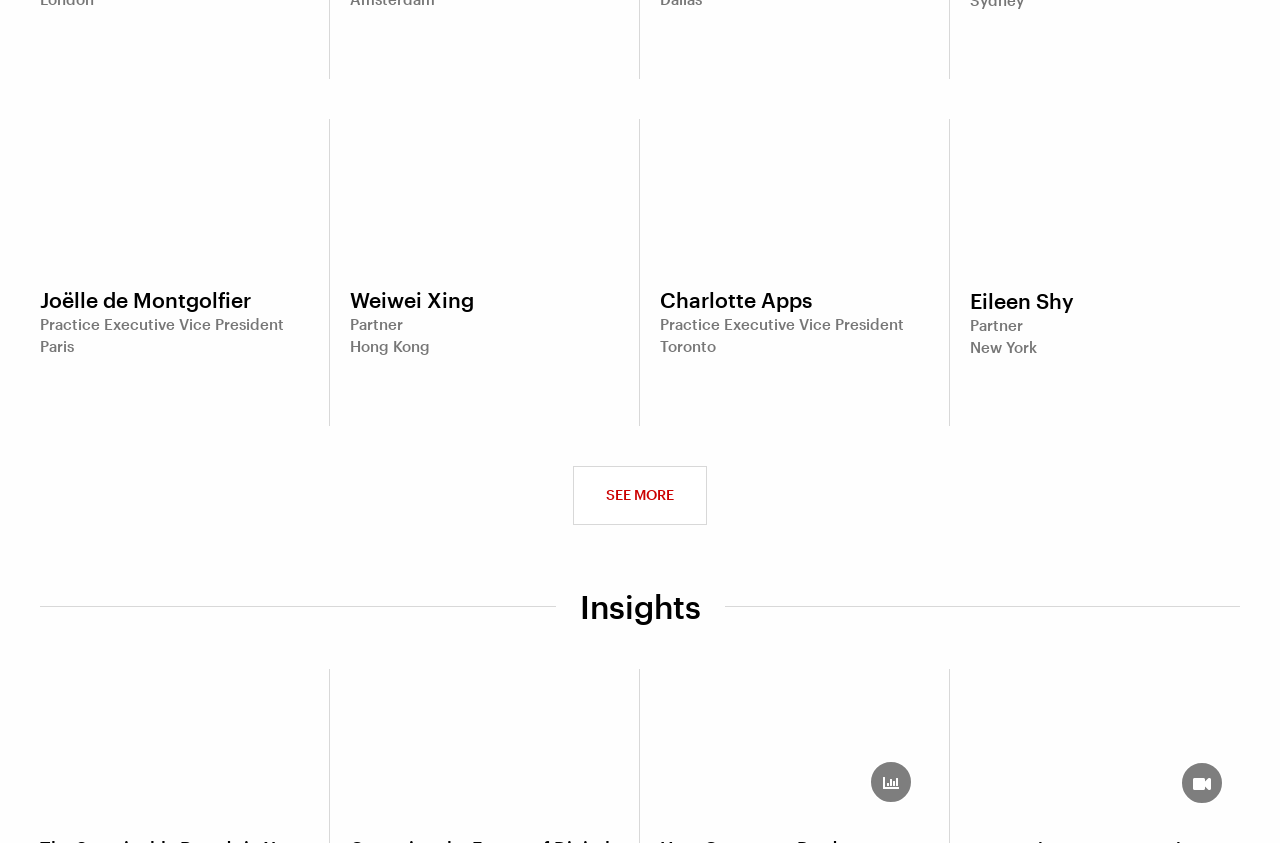From the webpage screenshot, identify the region described by aria-label="Card image link". Provide the bounding box coordinates as (top-left x, top-left y, bottom-right x, bottom-right y), with each value being a floating point number between 0 and 1.

[0.516, 0.794, 0.726, 0.973]